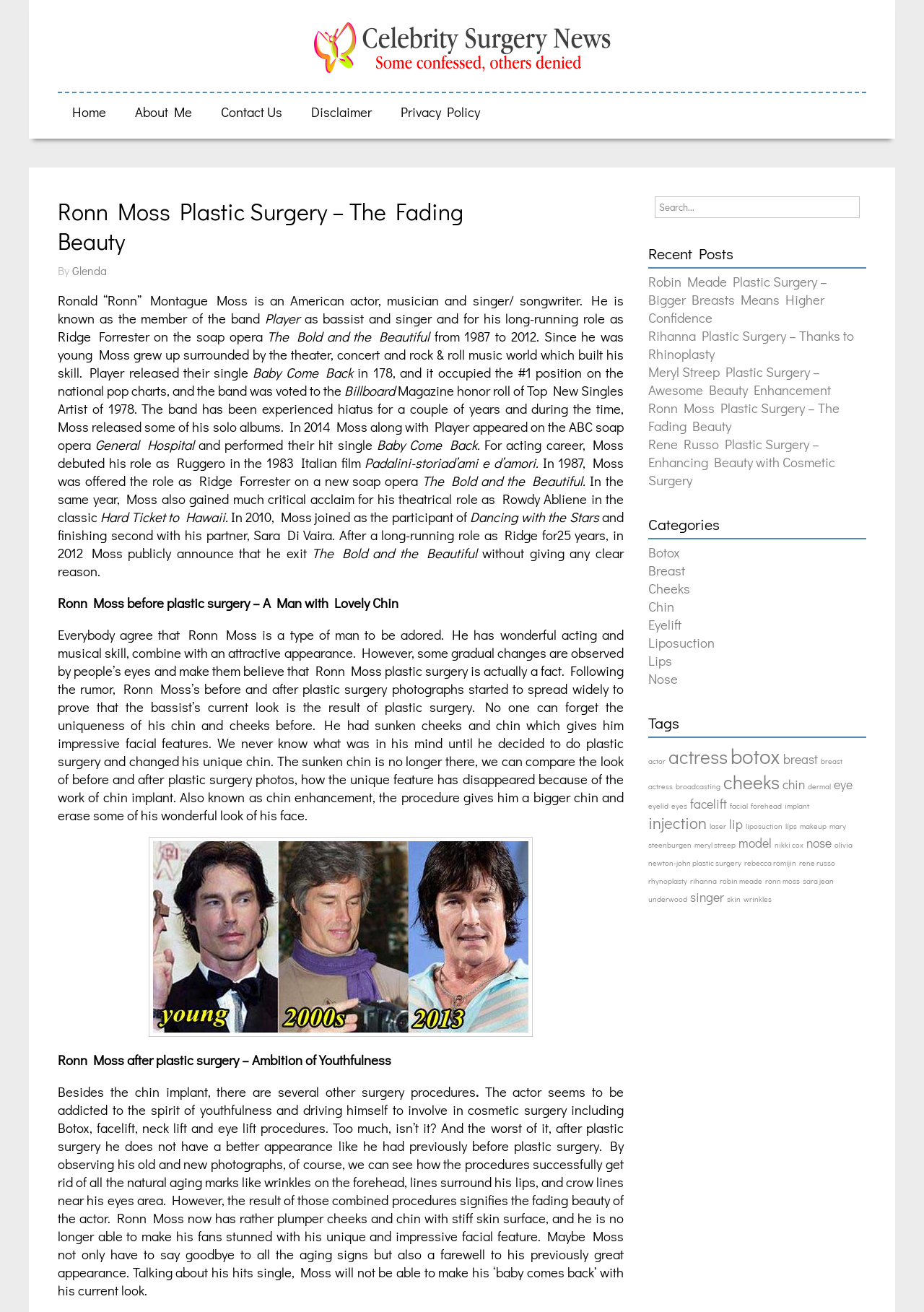Specify the bounding box coordinates of the region I need to click to perform the following instruction: "Search for something". The coordinates must be four float numbers in the range of 0 to 1, i.e., [left, top, right, bottom].

[0.701, 0.15, 0.938, 0.166]